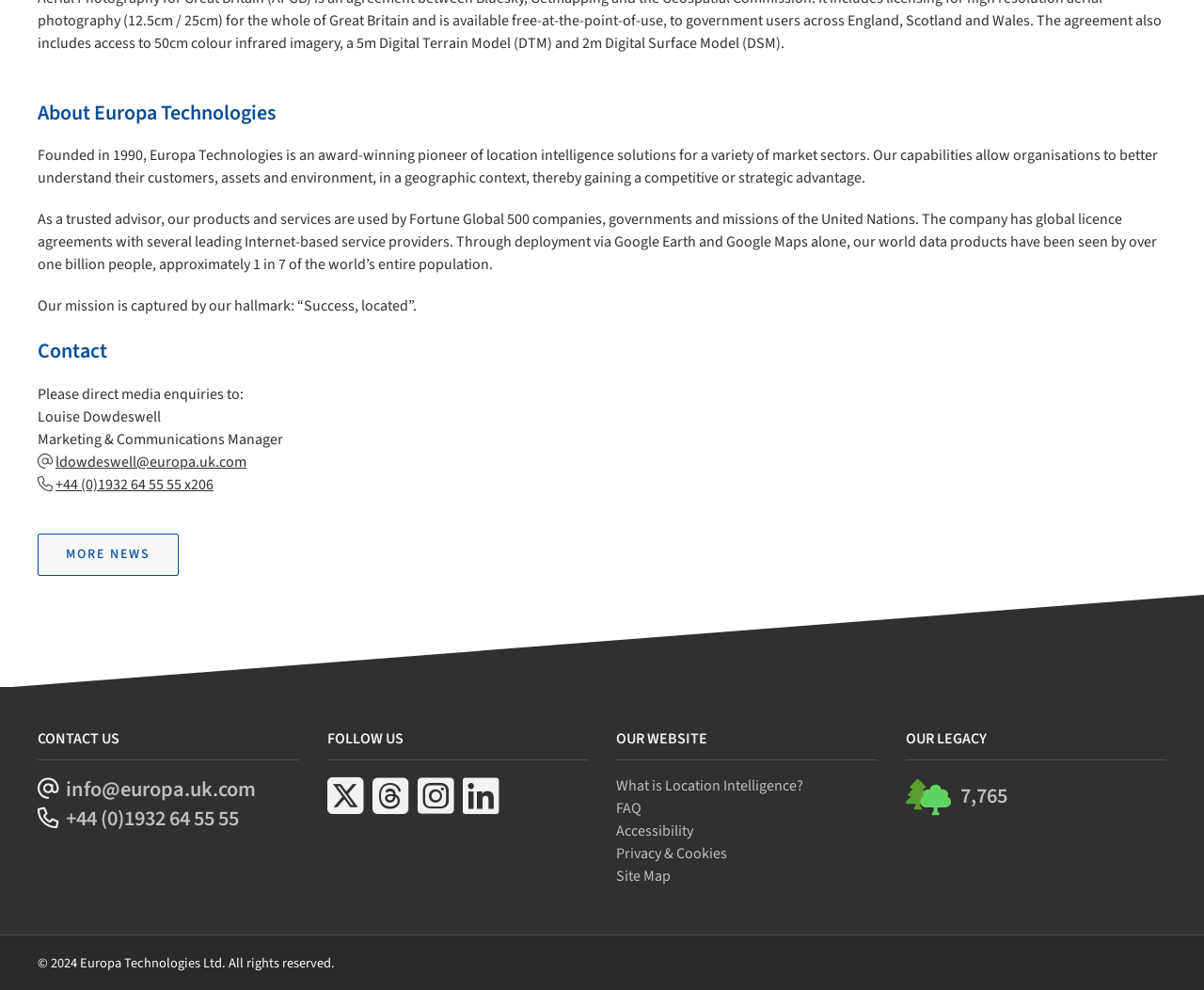Please specify the bounding box coordinates of the area that should be clicked to accomplish the following instruction: "Click on Donate". The coordinates should consist of four float numbers between 0 and 1, i.e., [left, top, right, bottom].

None